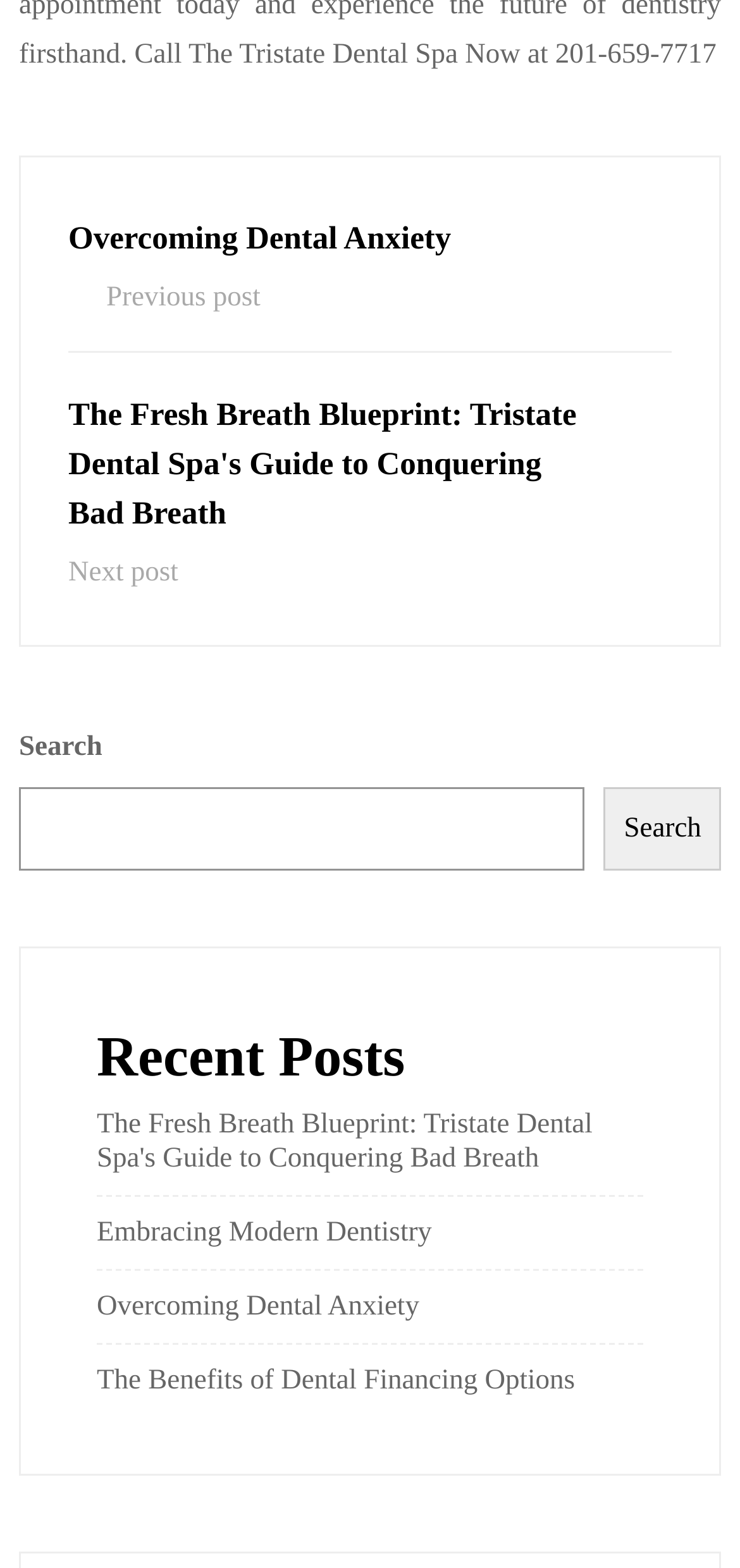Please locate the bounding box coordinates of the element that should be clicked to achieve the given instruction: "Read The Fresh Breath Blueprint".

[0.092, 0.249, 0.805, 0.343]